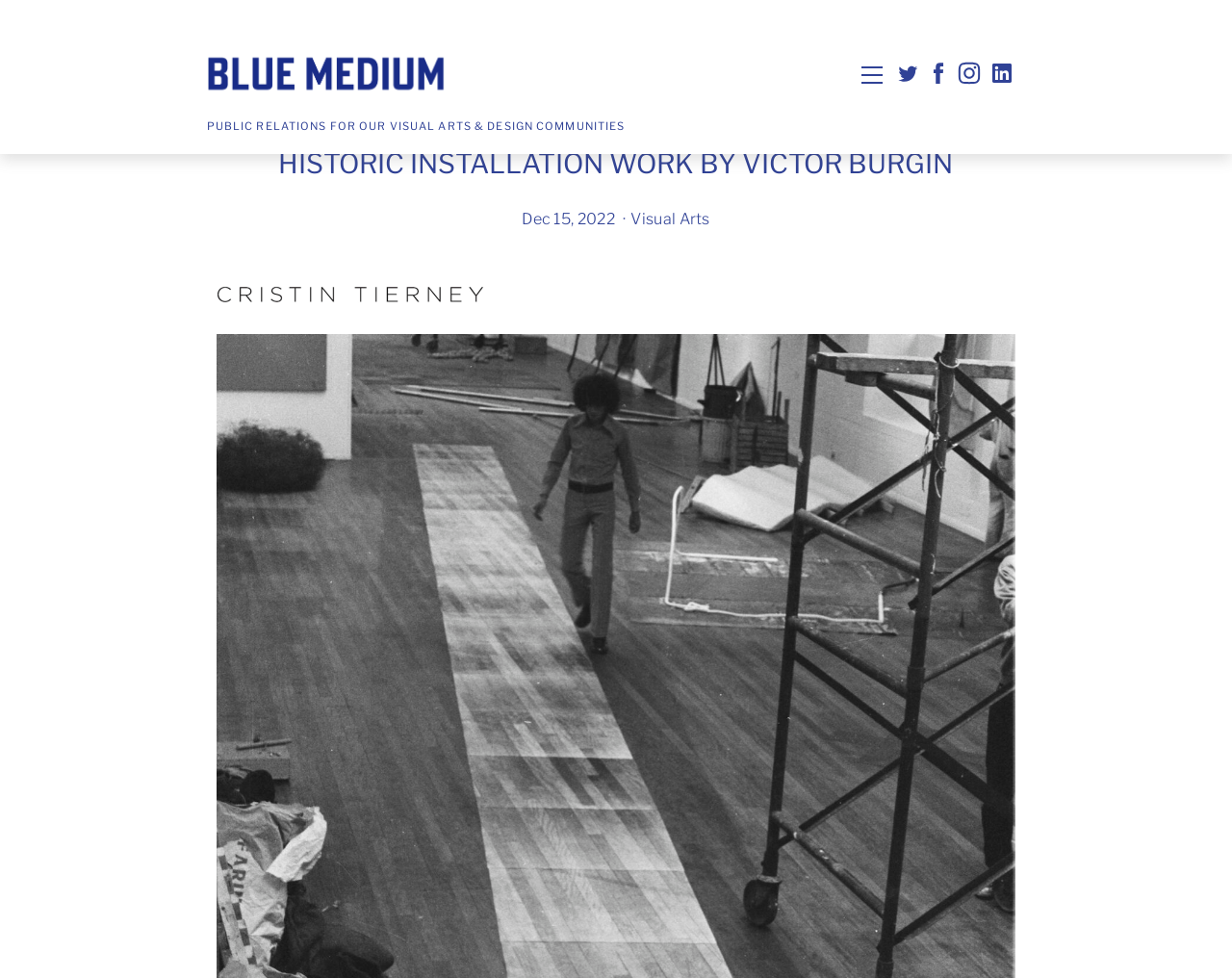Please specify the bounding box coordinates in the format (top-left x, top-left y, bottom-right x, bottom-right y), with values ranging from 0 to 1. Identify the bounding box for the UI component described as follows: title="Instagram"

[0.775, 0.059, 0.8, 0.091]